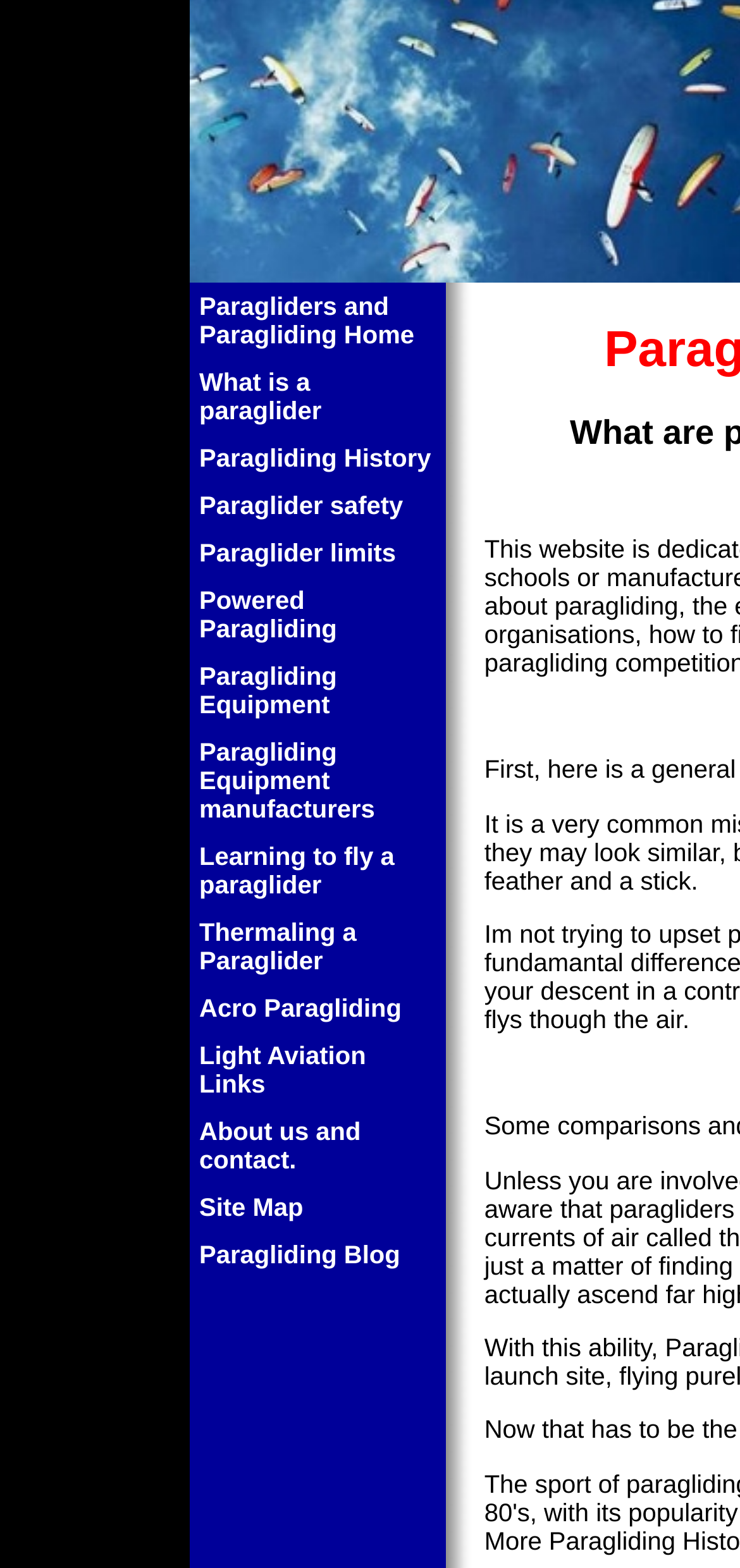Show the bounding box coordinates for the HTML element described as: "Multilingual SEO".

None